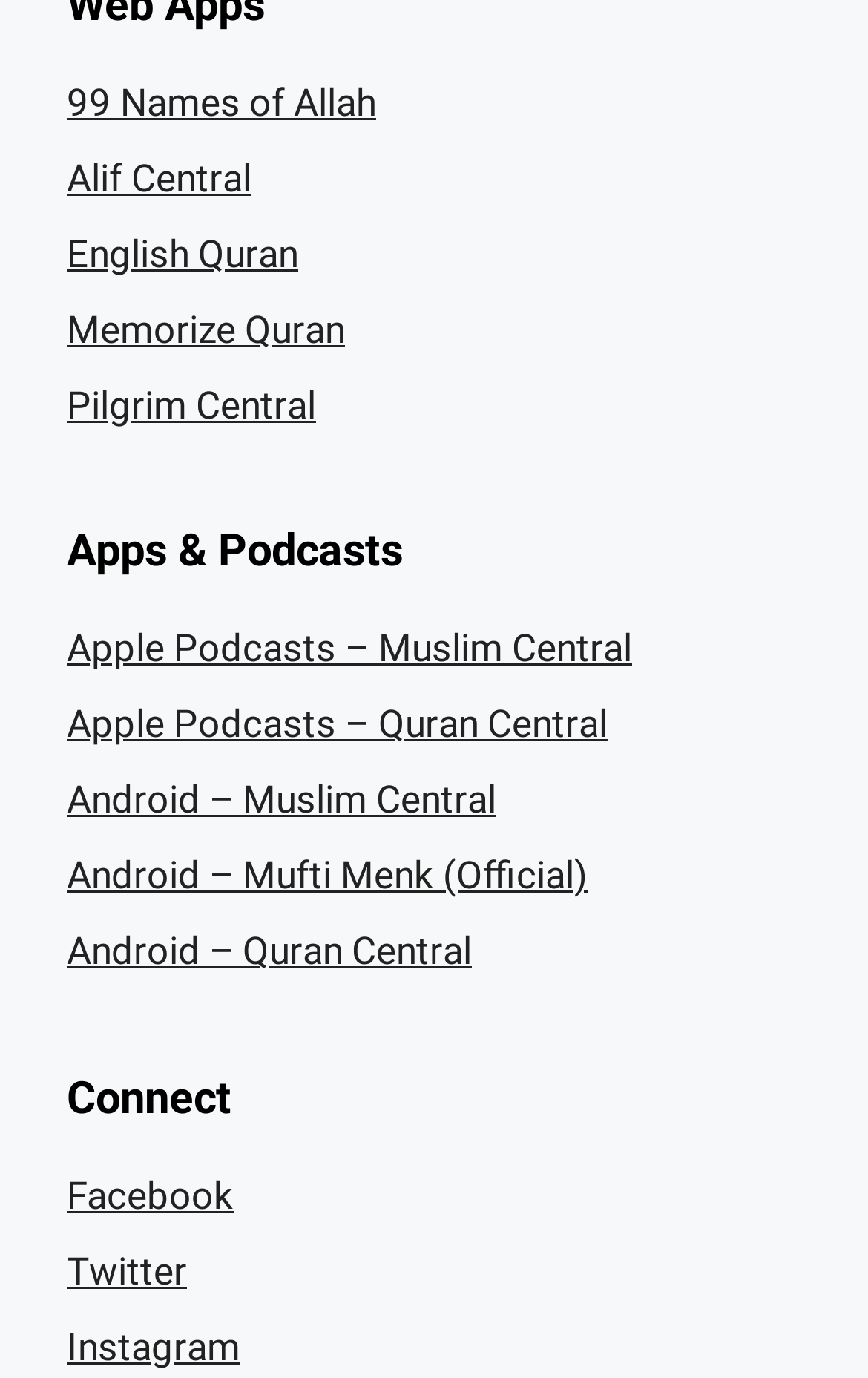Identify the bounding box coordinates of the specific part of the webpage to click to complete this instruction: "Connect on Facebook".

[0.077, 0.851, 0.269, 0.883]